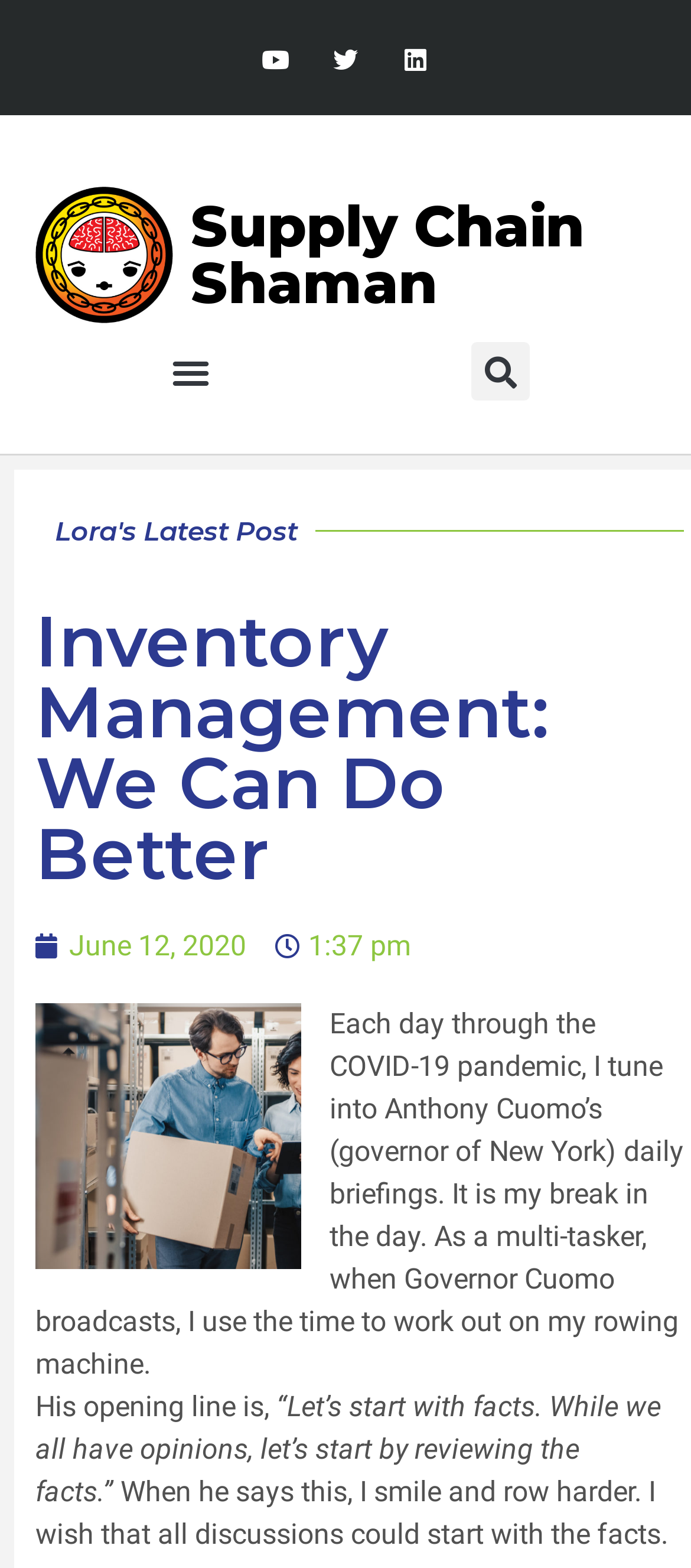How many social media links are present on the page?
Refer to the image and provide a detailed answer to the question.

I counted the number of social media links by looking at the link elements with icons for Youtube, Twitter, and Linkedin, which are located at the top of the page.